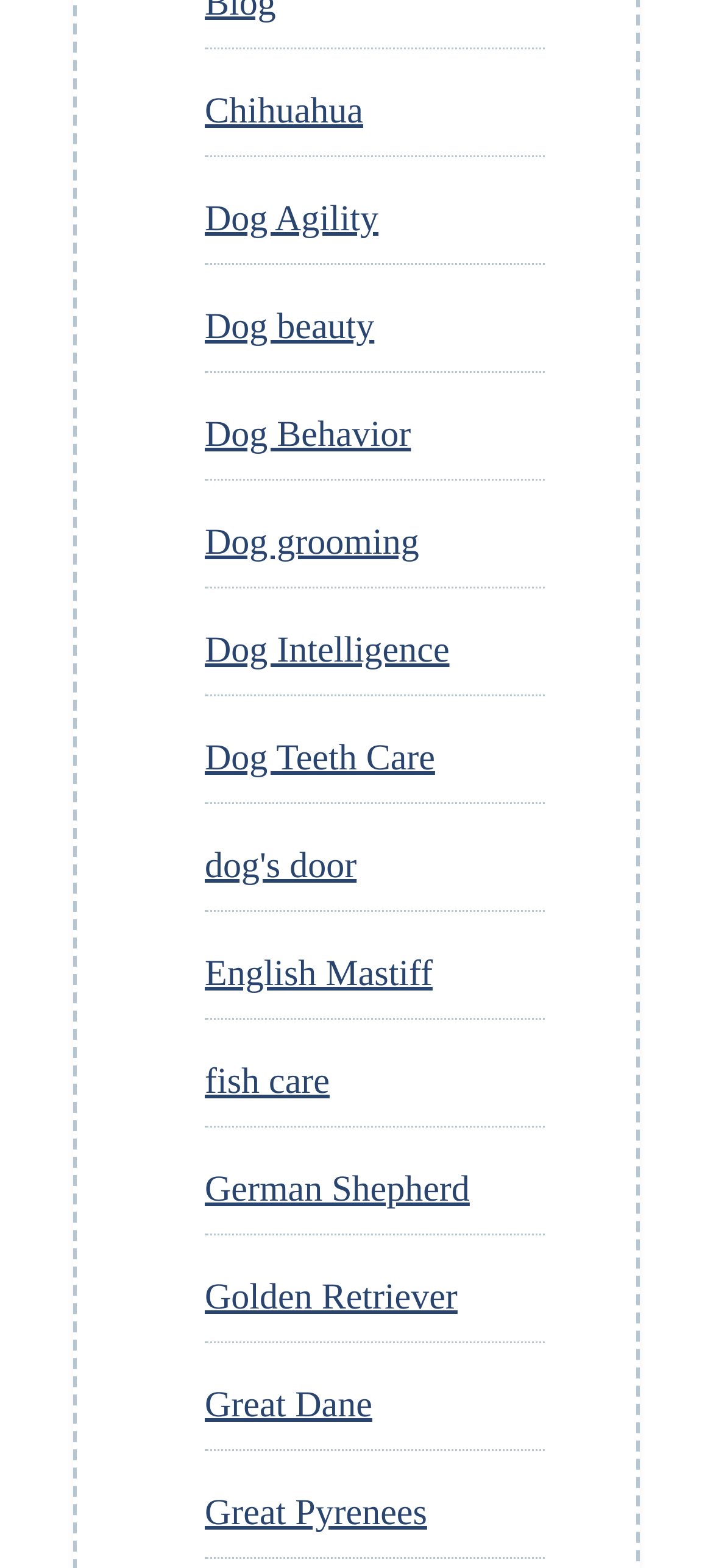How many links are there in total?
Based on the screenshot, provide a one-word or short-phrase response.

11